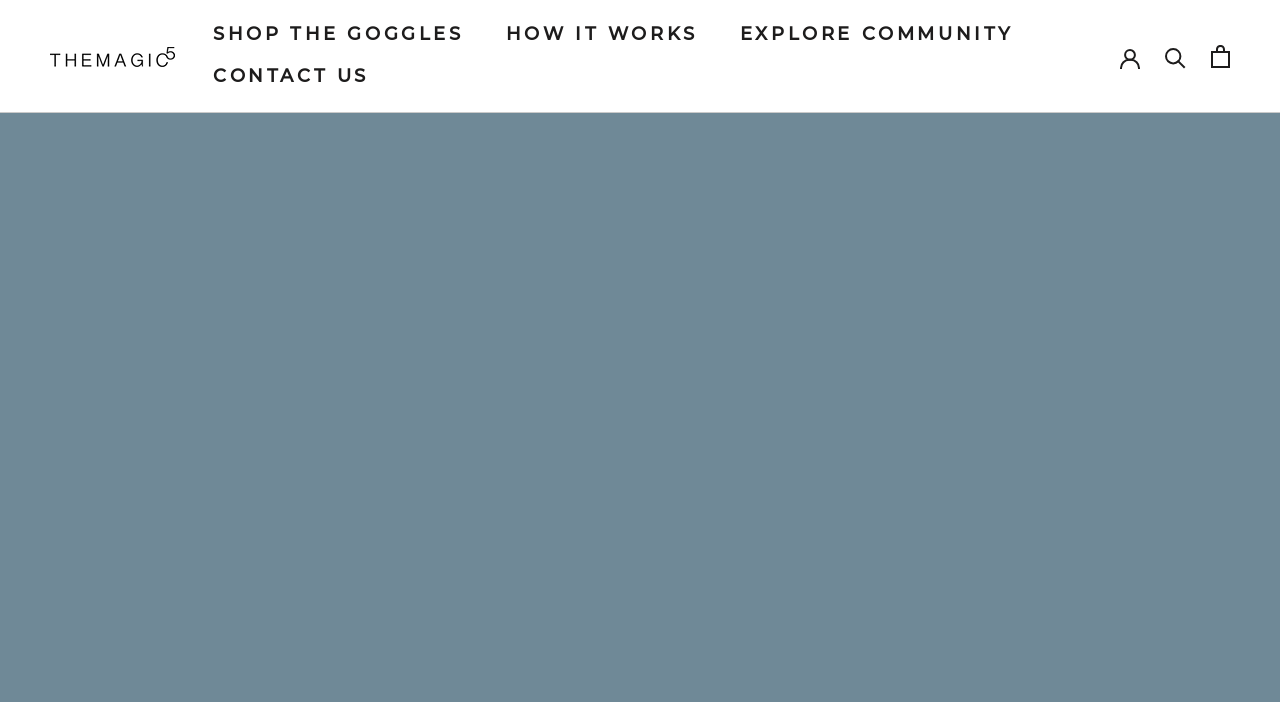Use one word or a short phrase to answer the question provided: 
How many navigation links are available in the main navigation?

4